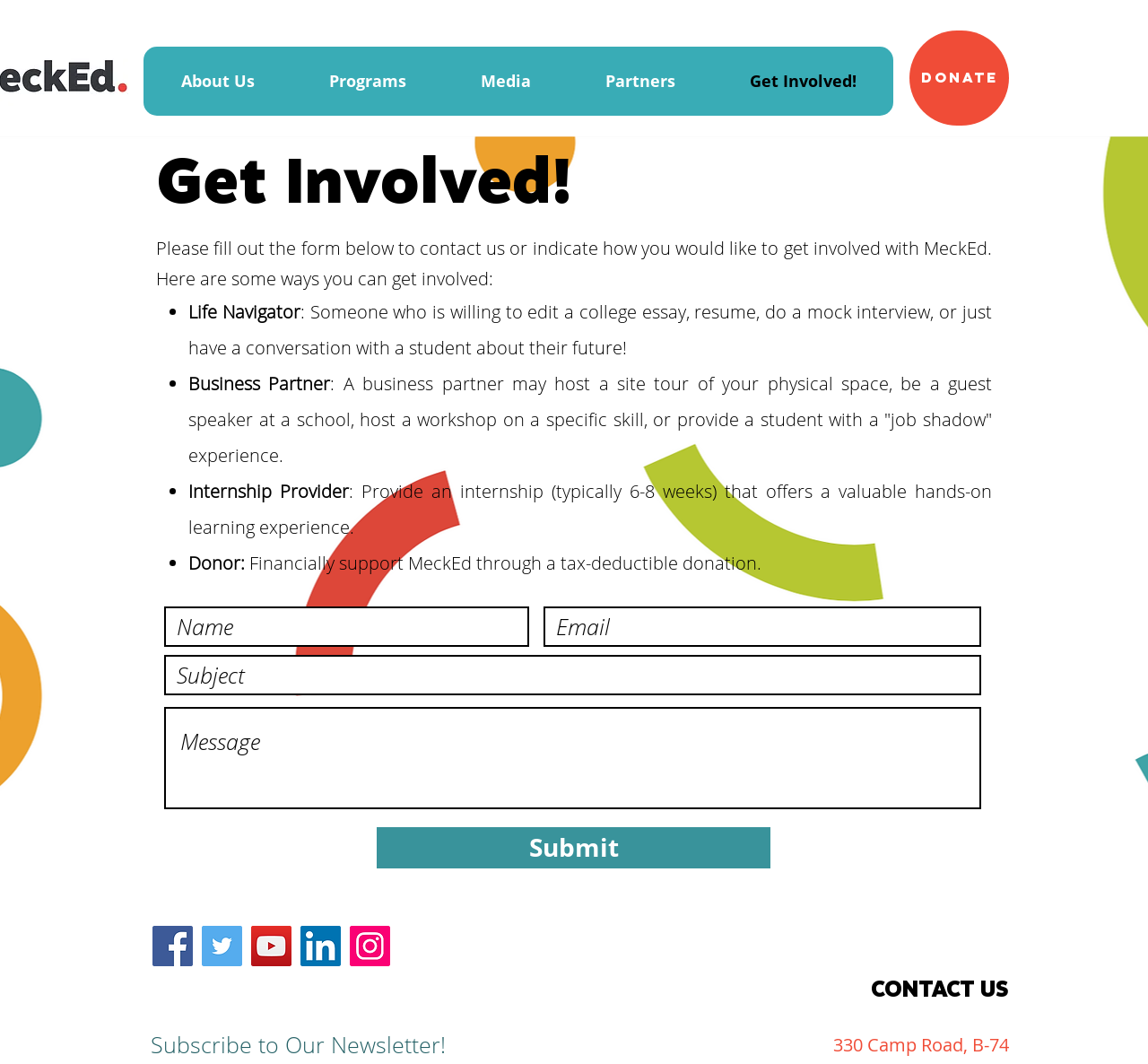Please locate the bounding box coordinates of the region I need to click to follow this instruction: "Submit the form".

[0.328, 0.777, 0.671, 0.816]